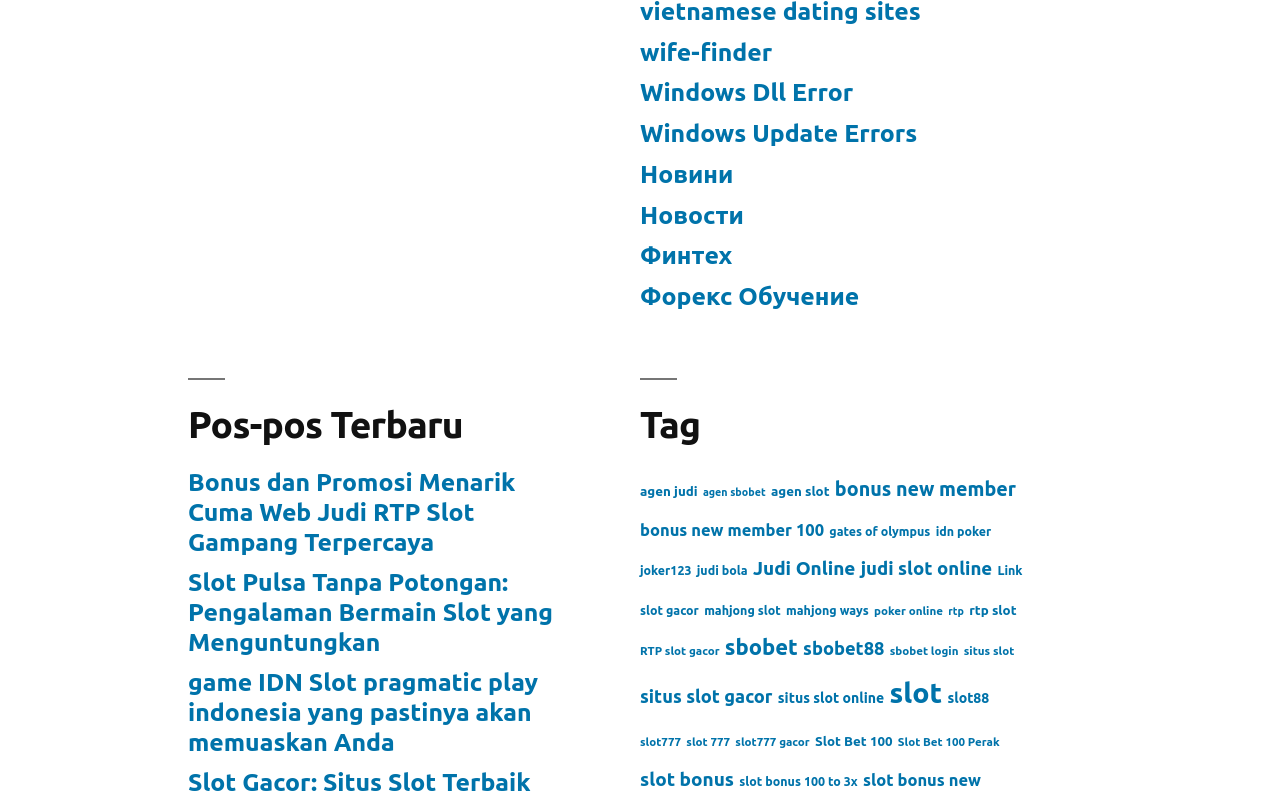Answer the question with a brief word or phrase:
How many links are related to 'slot'?

71